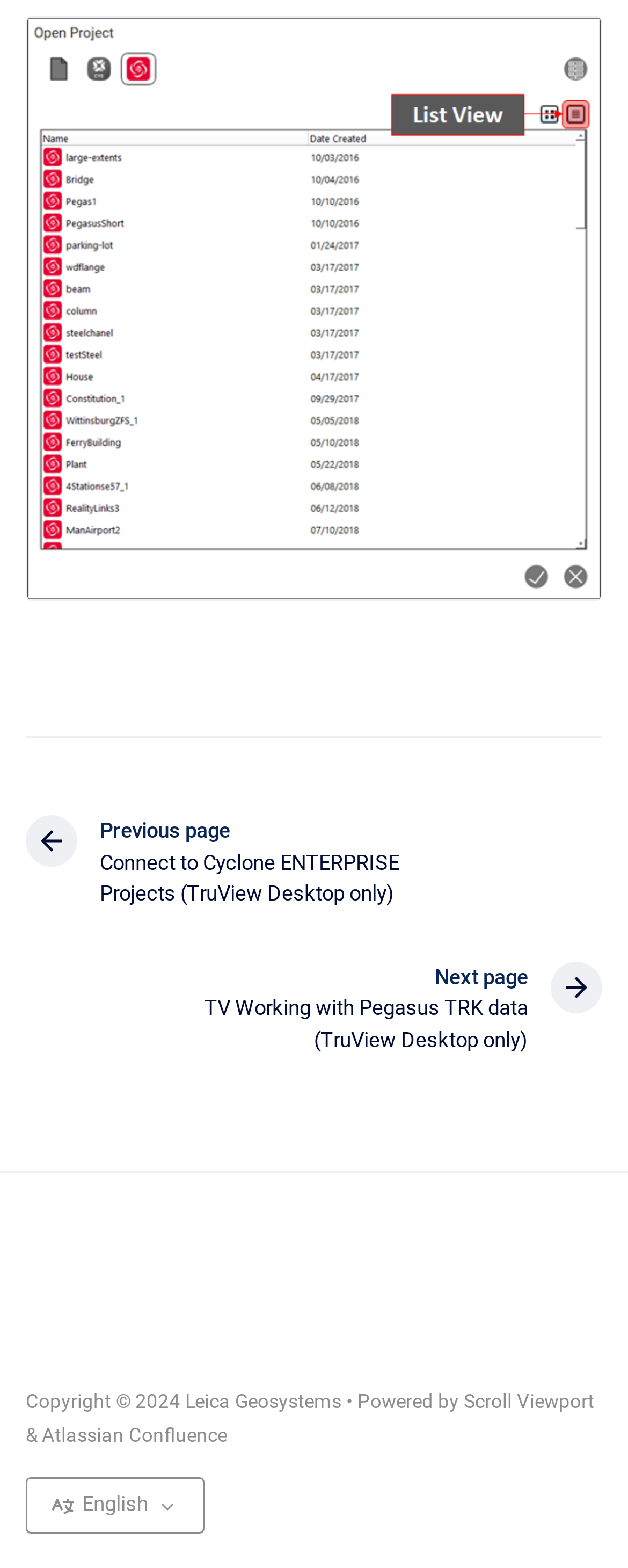Please respond to the question using a single word or phrase:
What is the name of the software powering the site?

Atlassian Confluence